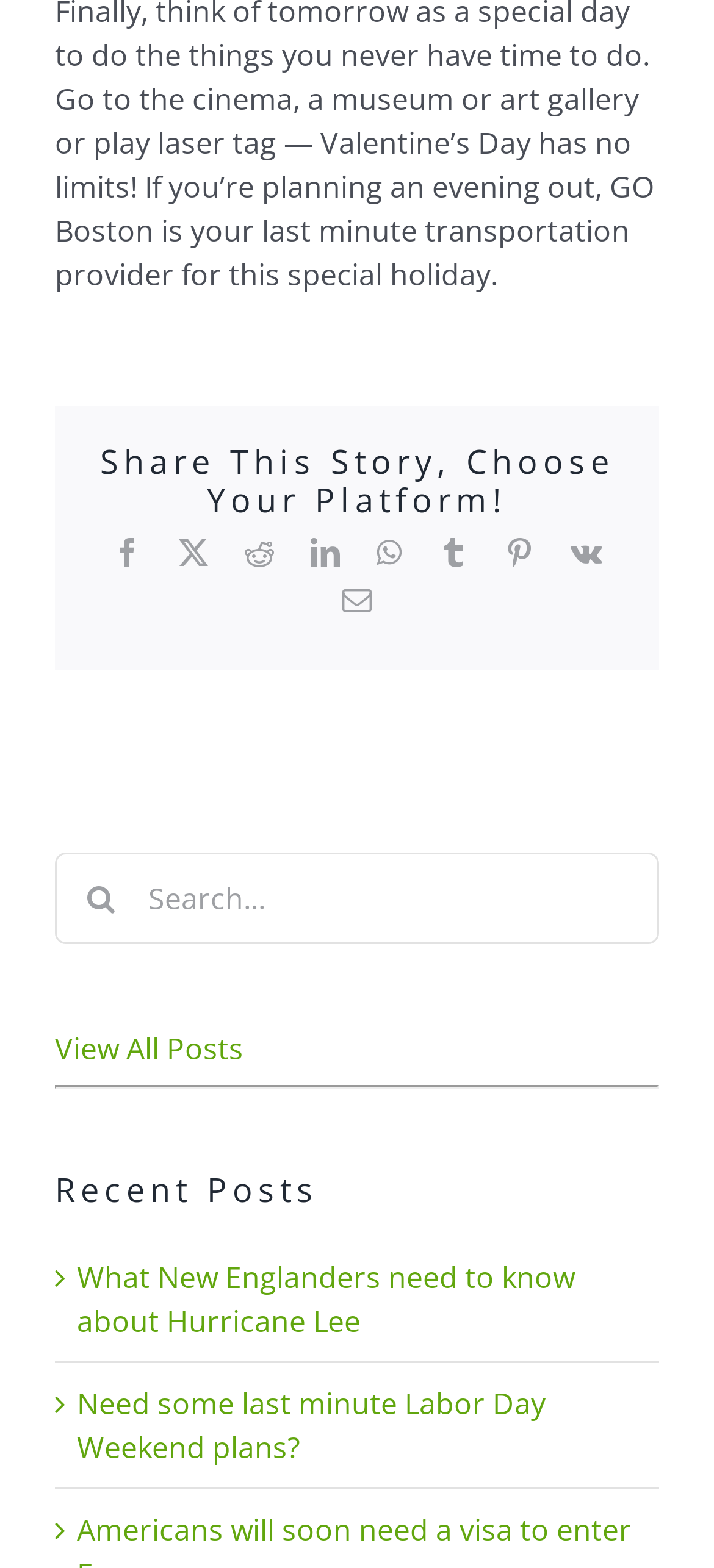How many social media platforms are available for sharing?
From the details in the image, provide a complete and detailed answer to the question.

I counted the number of social media links available for sharing, including Facebook, X, Reddit, LinkedIn, WhatsApp, Tumblr, Pinterest, and Vk.